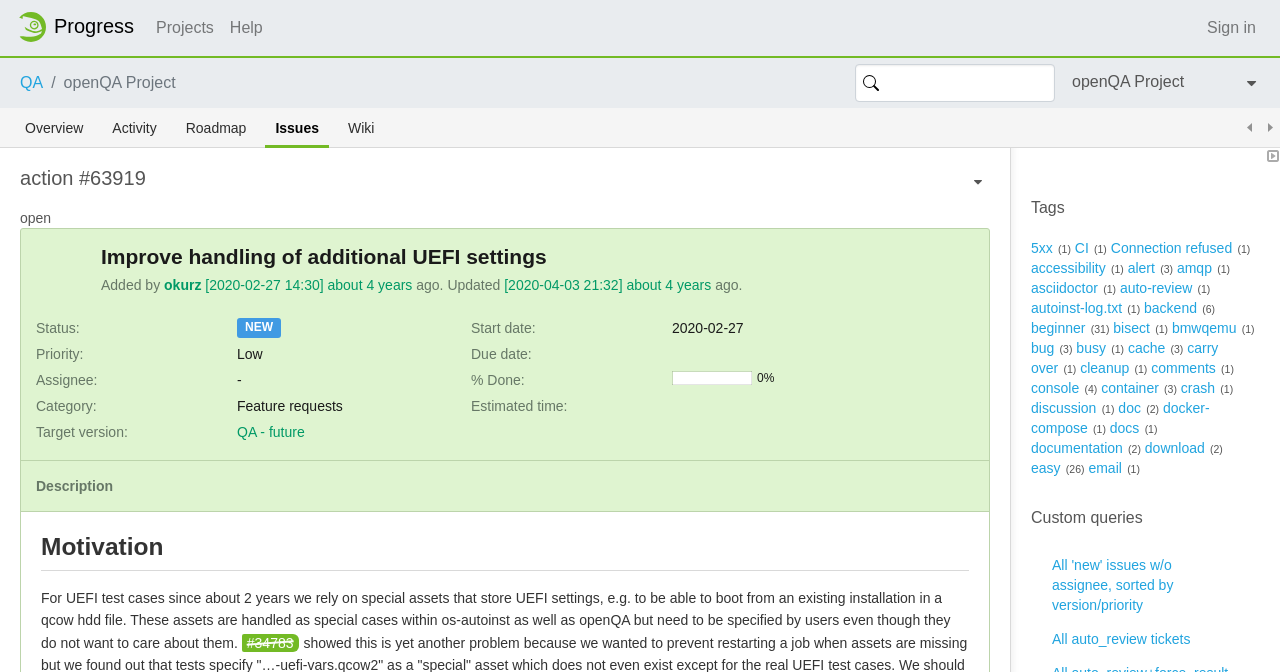Carefully examine the image and provide an in-depth answer to the question: How many links are there in the top navigation bar?

I counted the links in the top navigation bar, which are 'Sign in', 'Home Progress', 'Projects', and 'Help', so there are 4 links in total.